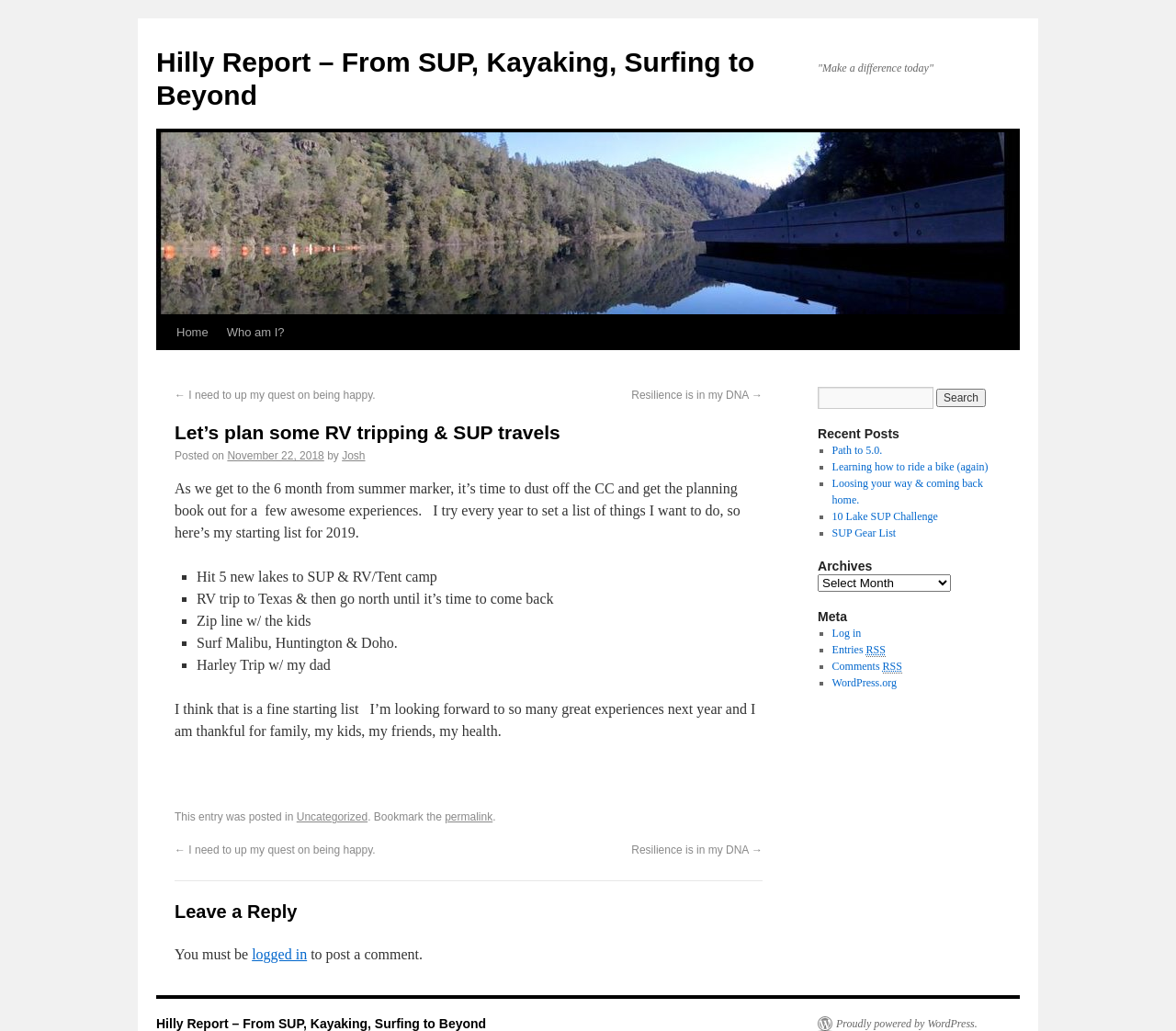Provide a thorough and detailed response to the question by examining the image: 
What is the category of the blog post?

I found the category of the blog post by looking at the link element with the text 'Uncategorized' which is located below the blog post content and is likely to be the category of the post.